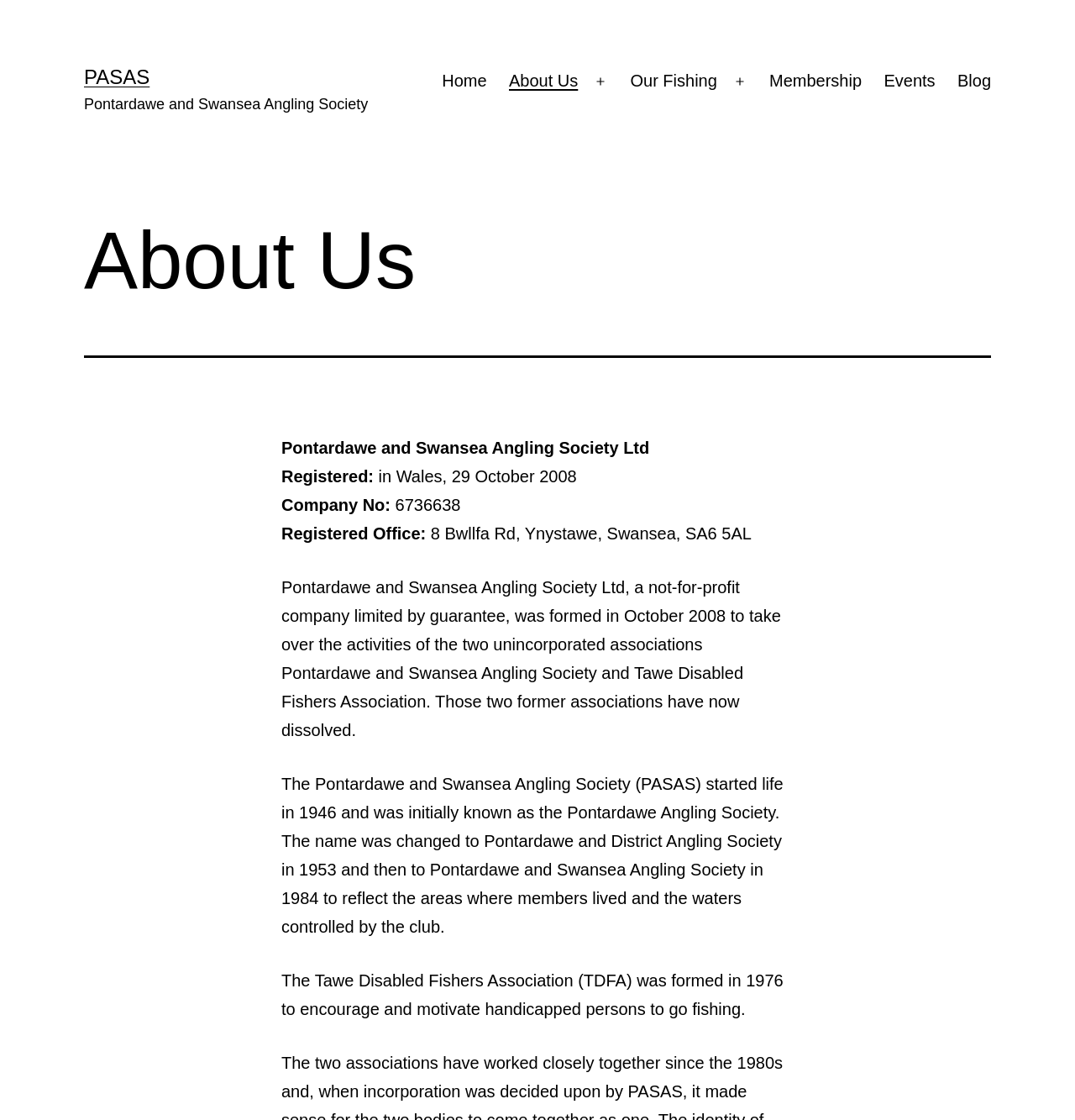What is the name of the angling society?
Look at the image and respond with a single word or a short phrase.

PASAS